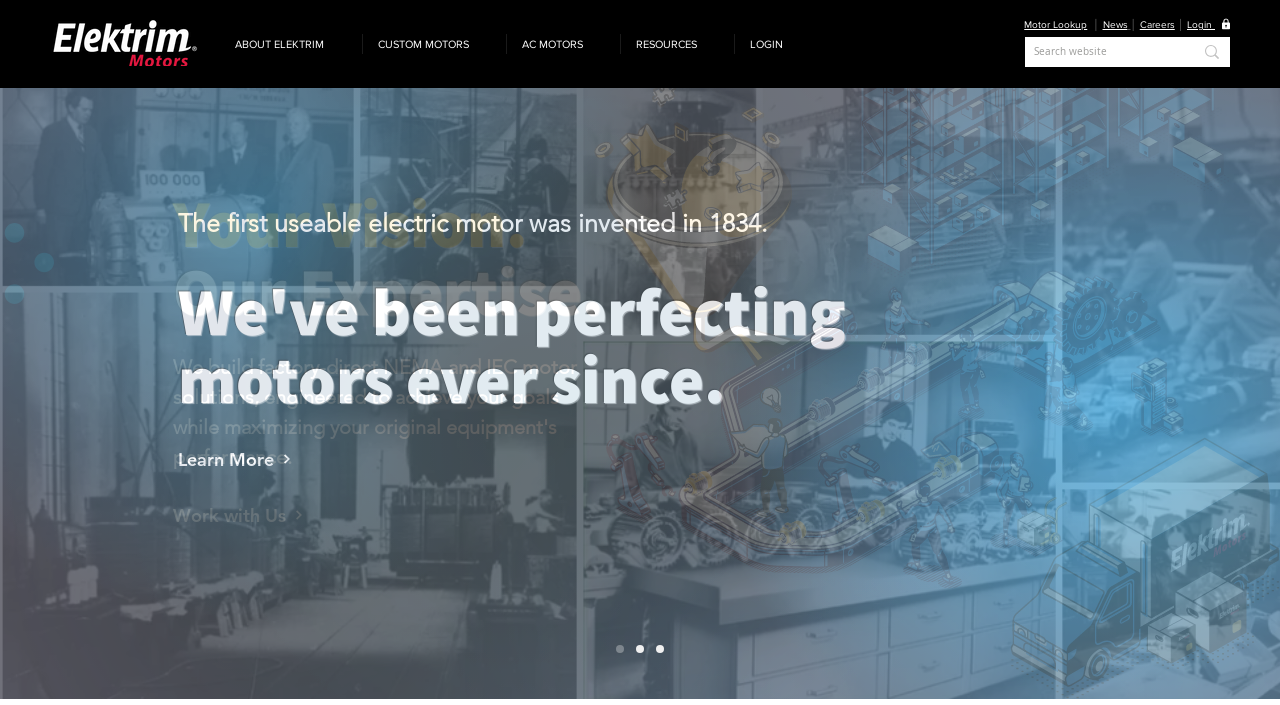What is the purpose of the 'Motor Lookup' link?
Using the image as a reference, give a one-word or short phrase answer.

To search for motors